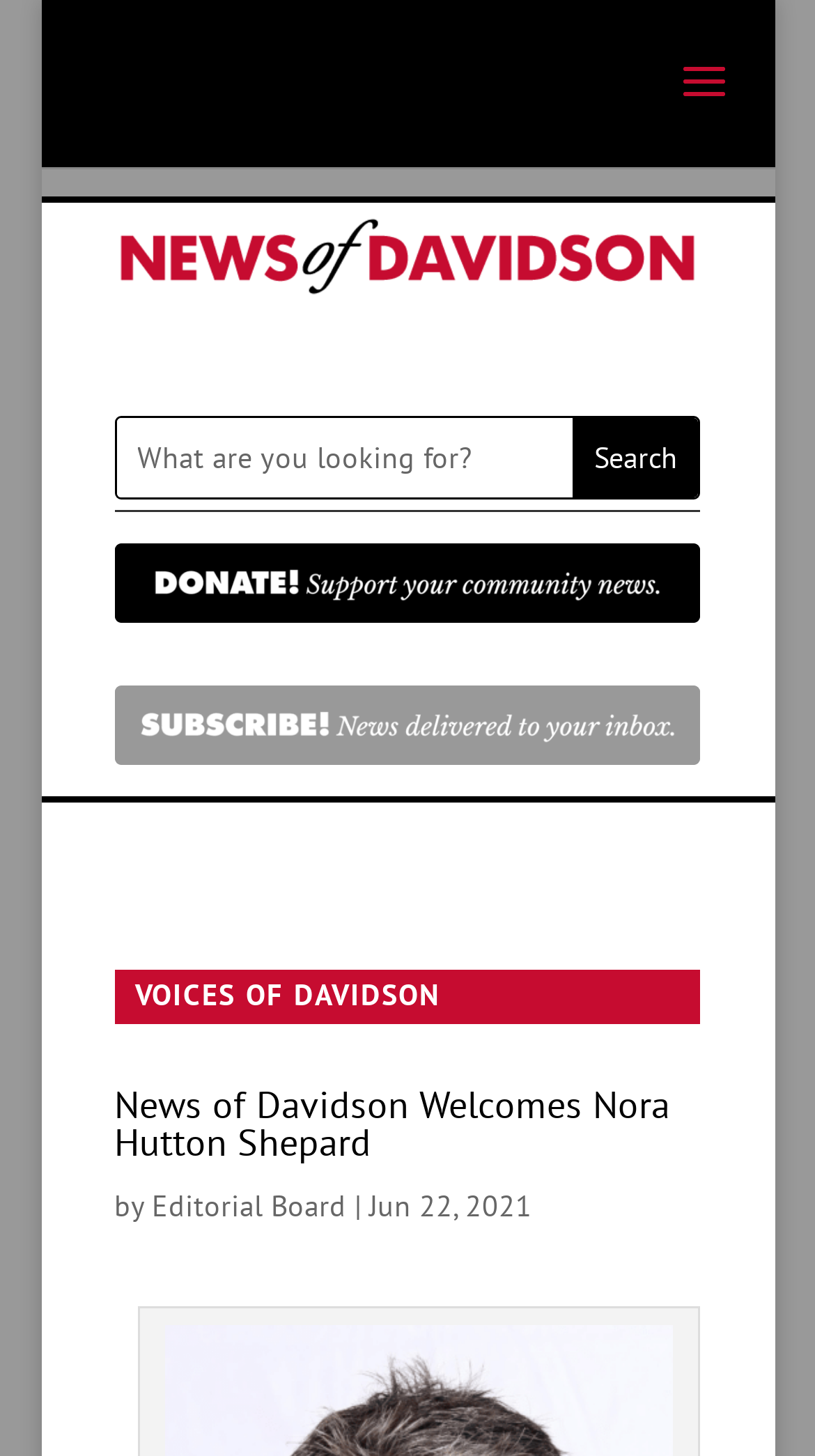What is the organization behind the news article?
Please utilize the information in the image to give a detailed response to the question.

The root element's text is 'News of Davidson Welcomes Nora Hutton Shepard | News of Davidson', which suggests that the organization behind the news article is News of Davidson.